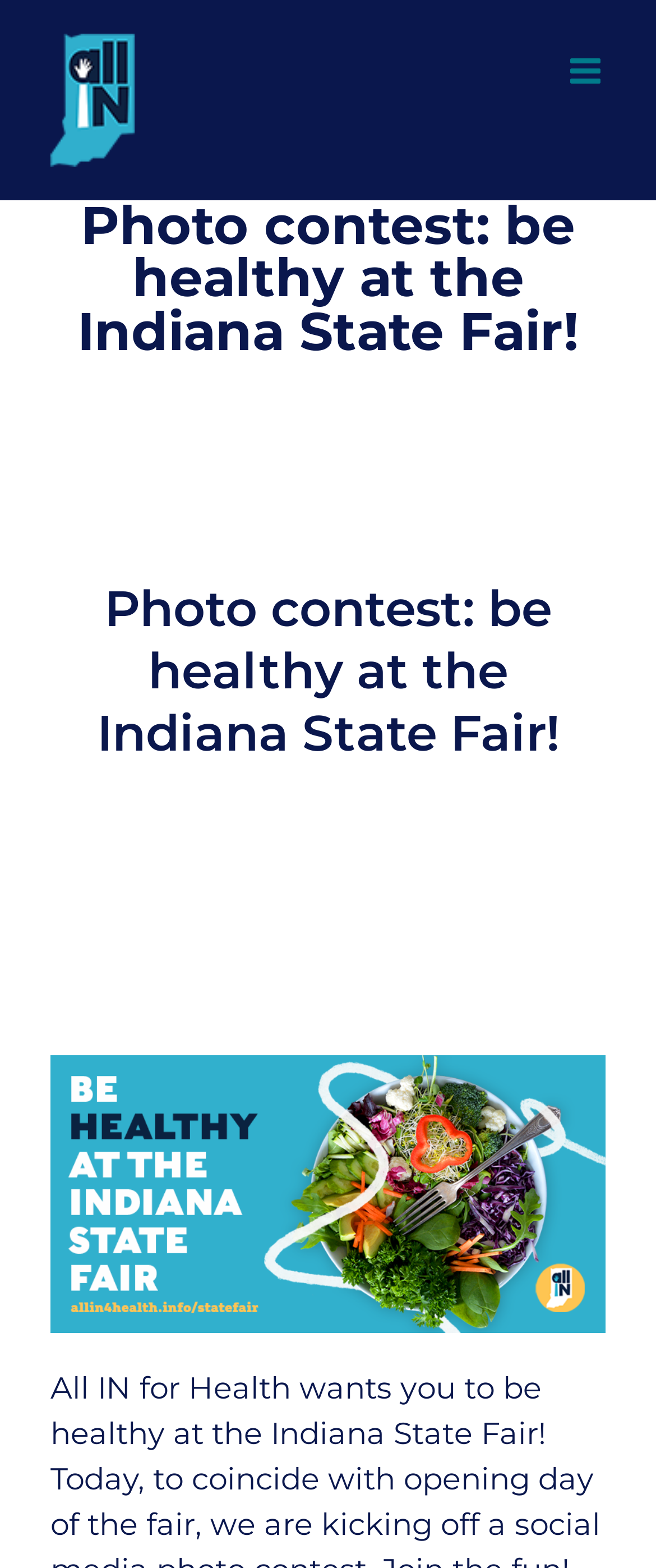Create a detailed narrative describing the layout and content of the webpage.

The webpage is about a photo contest promoting healthy living at the Indiana State Fair, organized by All IN for Health. At the top left corner, there is a logo of All IN for Health, which is a clickable link. Next to the logo, there is a title region that spans across the top of the page, containing two identical headings that read "Photo contest: be healthy at the Indiana State Fair!". 

Below the title region, there is an image of a healthy salad, which takes up a significant portion of the page. At the top right corner, there is a link to toggle the mobile menu, which is currently not expanded. At the bottom right corner, there is a "Go to Top" link, represented by an upward arrow icon.